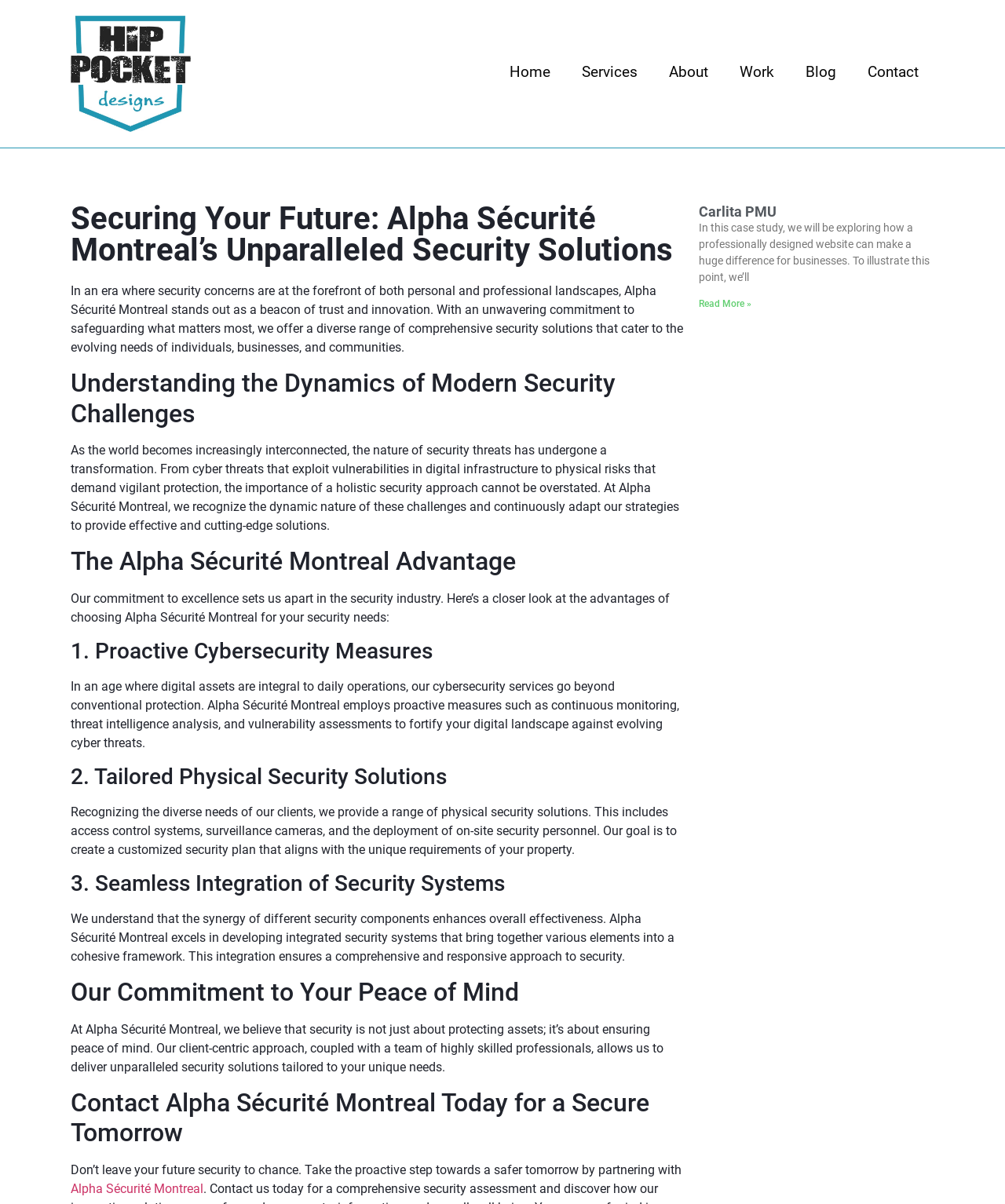What is the topic of the case study?
Look at the image and respond with a single word or a short phrase.

Carlita PMU